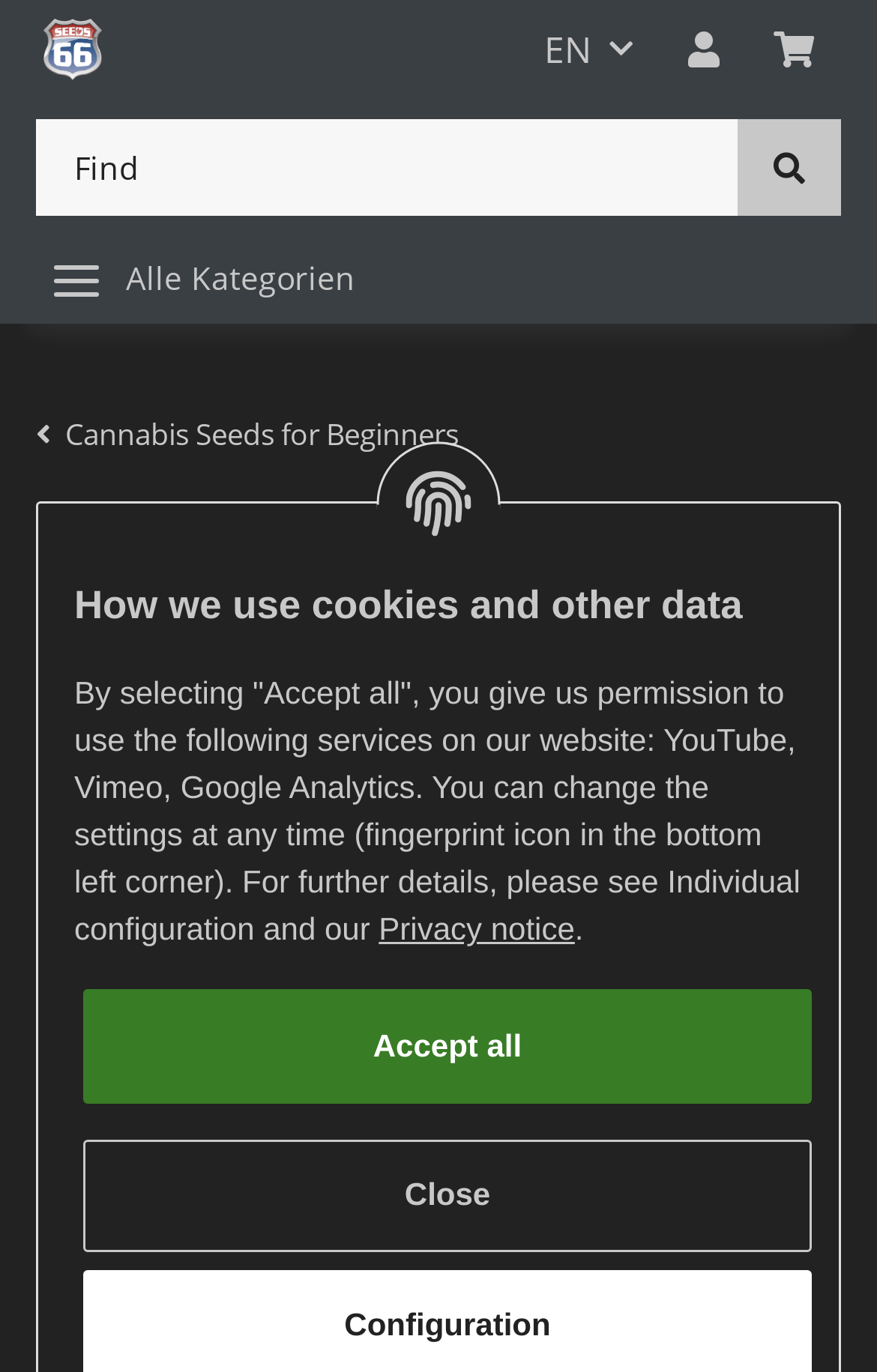Analyze the image and give a detailed response to the question:
What is the language of the website?

The language of the website can be inferred from the 'EN' button, which has a popup menu, indicating that the website is currently in English.